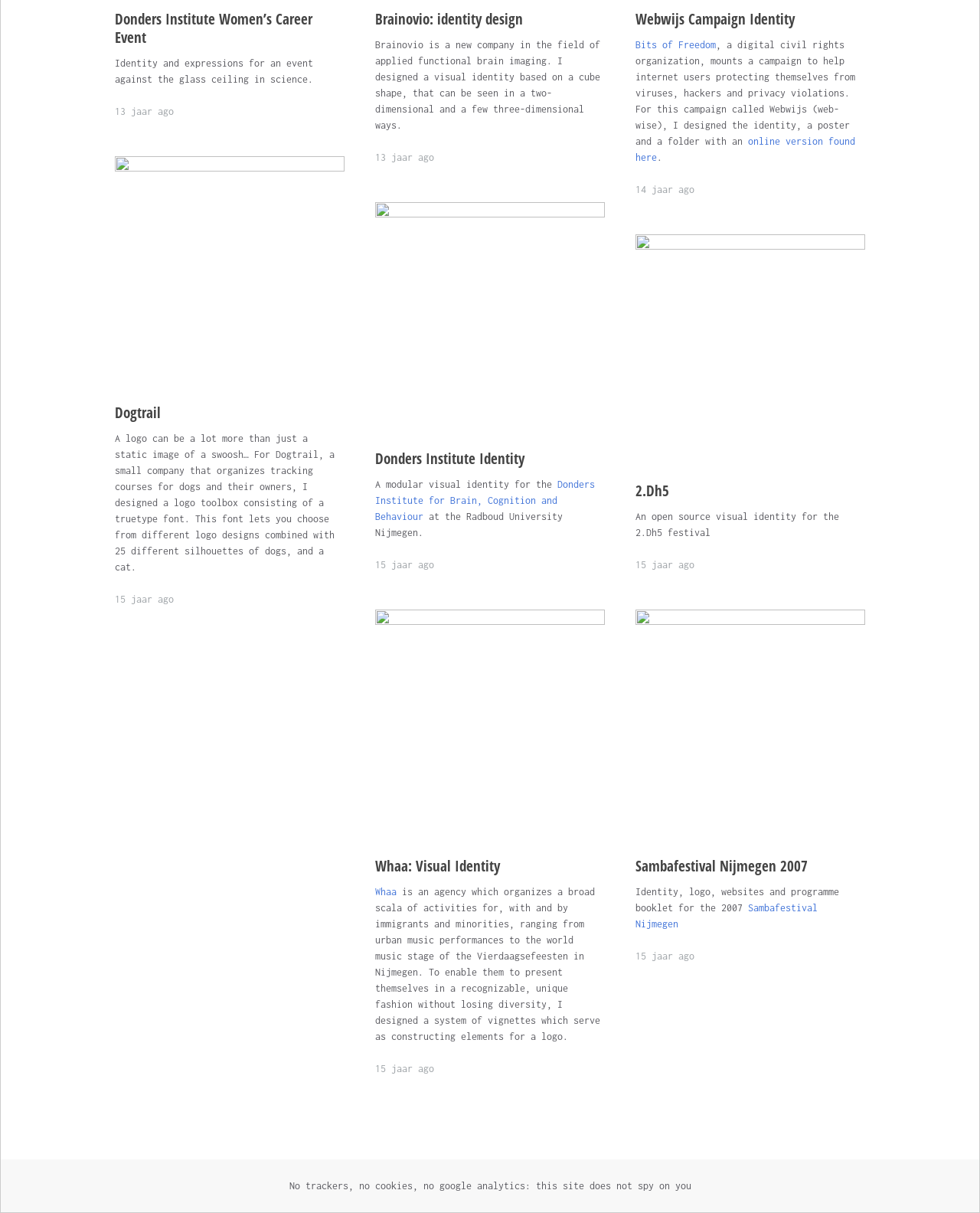Locate the bounding box coordinates of the UI element described by: "2.Dh5". The bounding box coordinates should consist of four float numbers between 0 and 1, i.e., [left, top, right, bottom].

[0.649, 0.397, 0.683, 0.413]